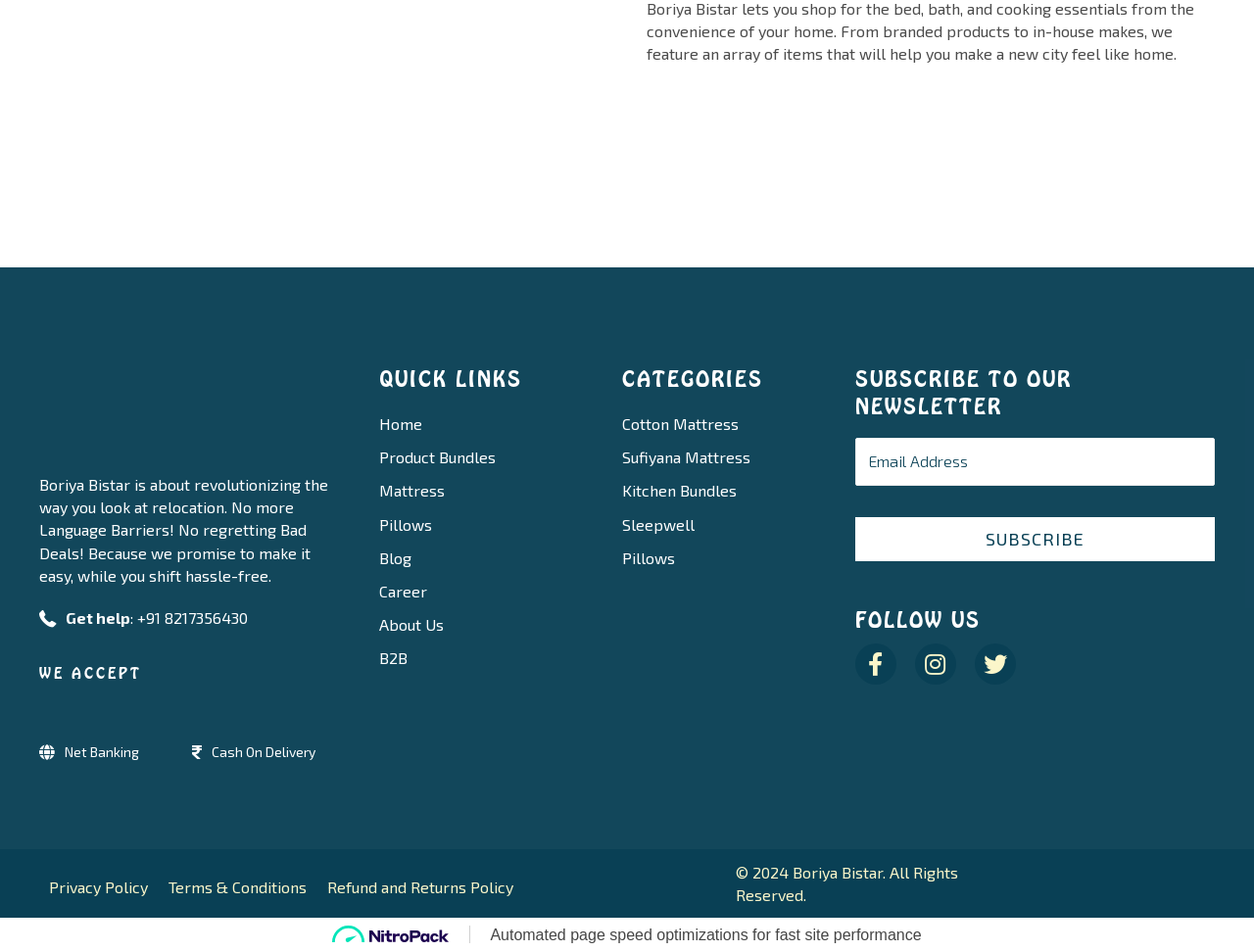Utilize the details in the image to thoroughly answer the following question: What is the copyright year of Boriya Bistar?

The copyright information is located at the bottom of the webpage, and it states '© 2024 Boriya Bistar. All Rights Reserved'.